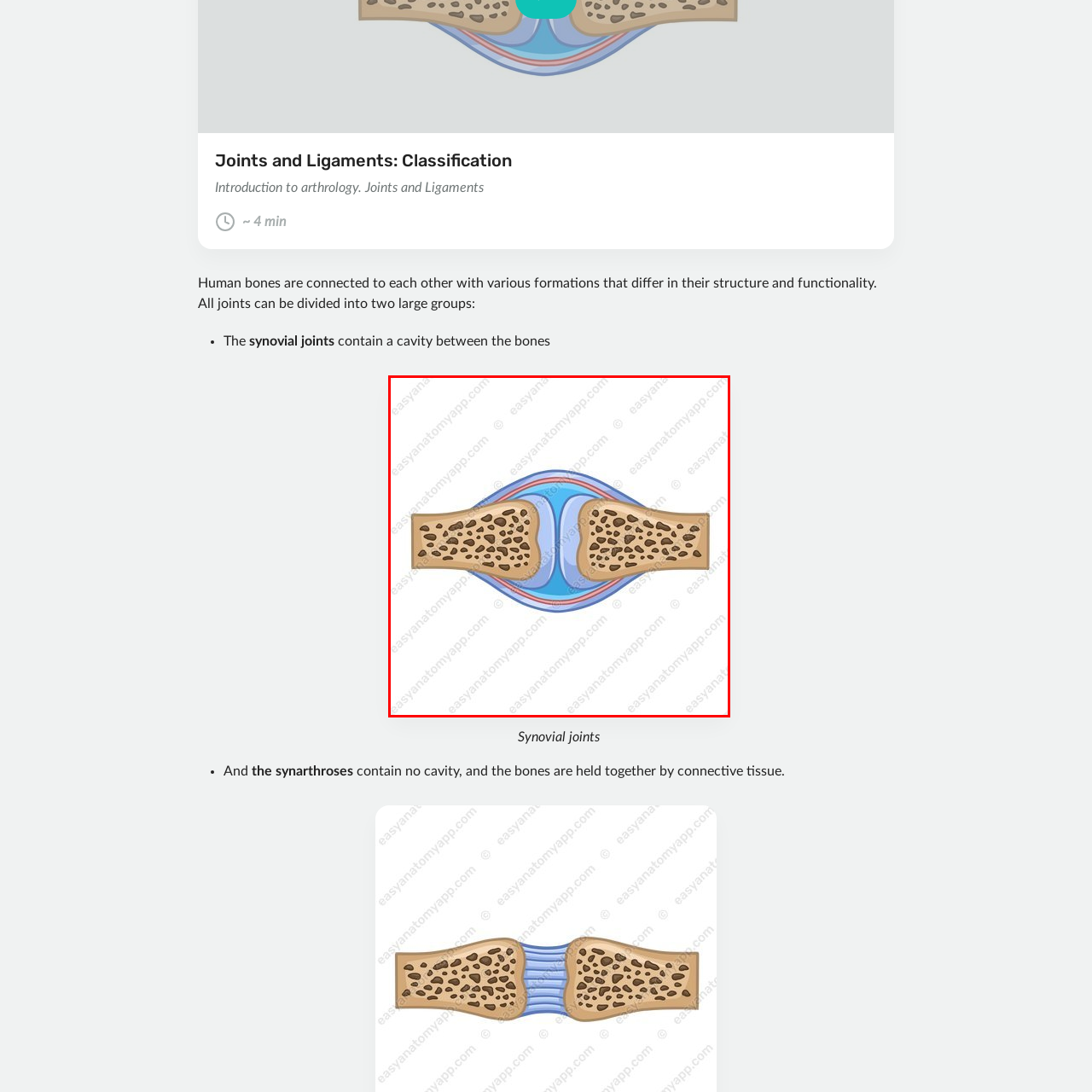Direct your attention to the image marked by the red boundary, What type of joint is depicted in the image? Provide a single word or phrase in response.

Synovial joint